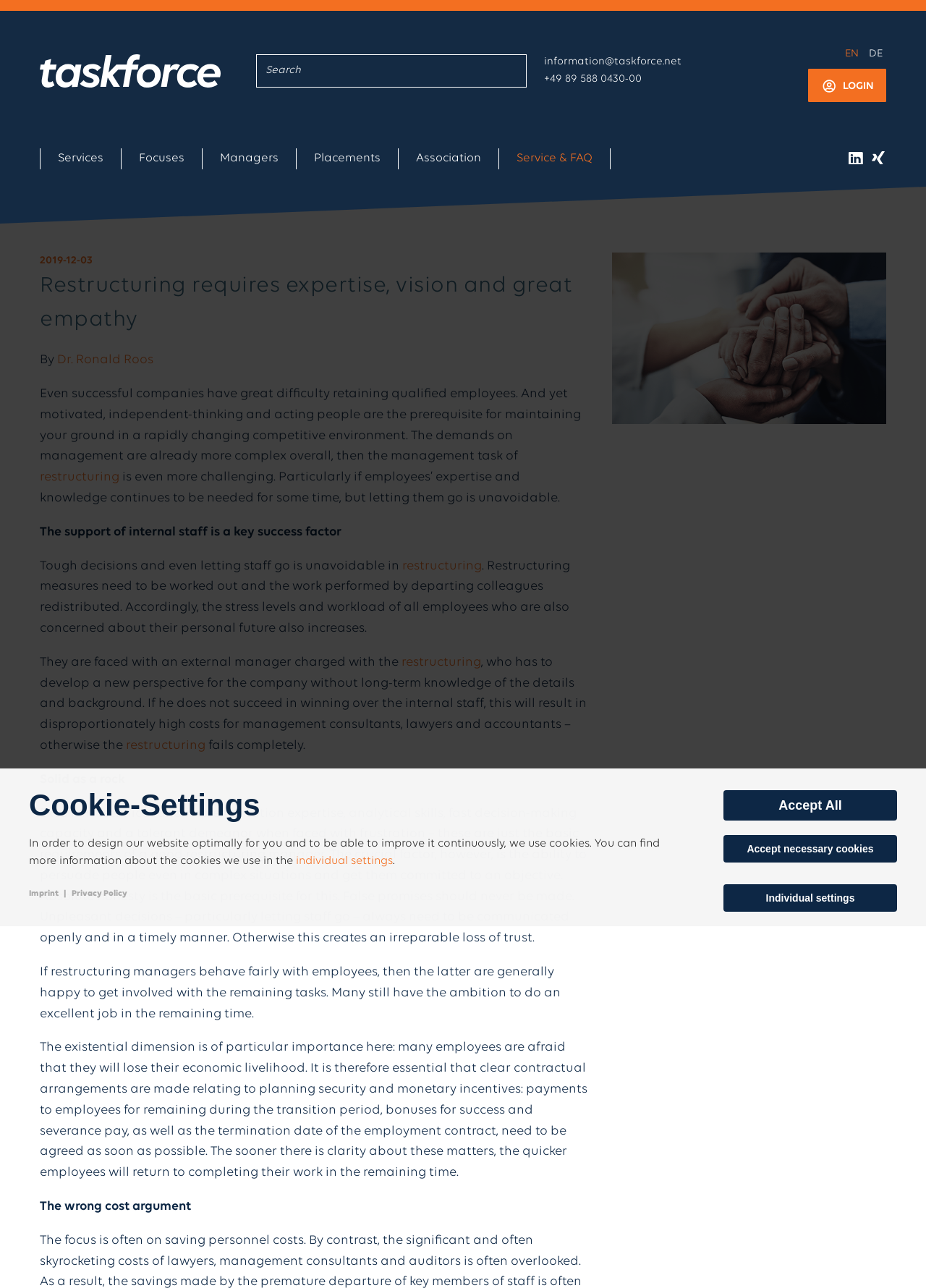Determine the bounding box coordinates of the region that needs to be clicked to achieve the task: "Go to login page".

[0.873, 0.053, 0.957, 0.079]